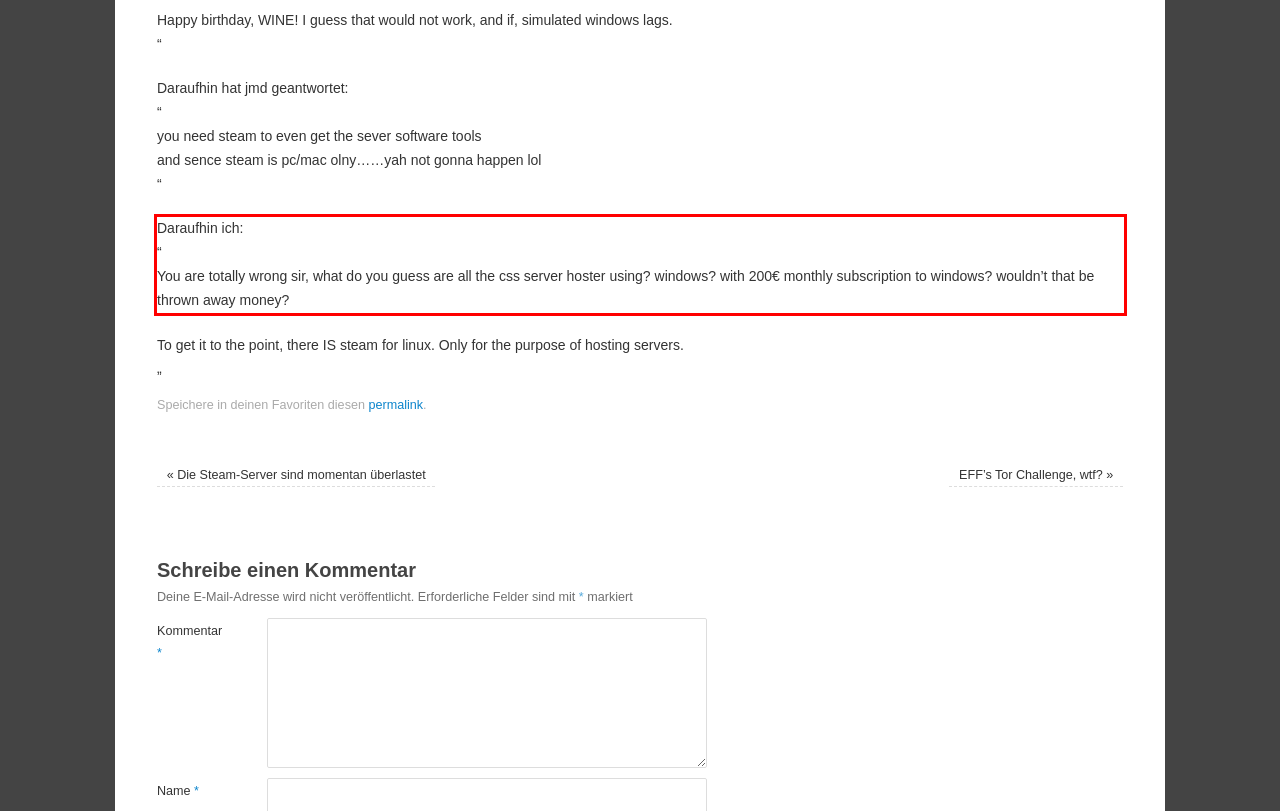Using the provided webpage screenshot, recognize the text content in the area marked by the red bounding box.

Daraufhin ich: “ You are totally wrong sir, what do you guess are all the css server hoster using? windows? with 200€ monthly subscription to windows? wouldn’t that be thrown away money?